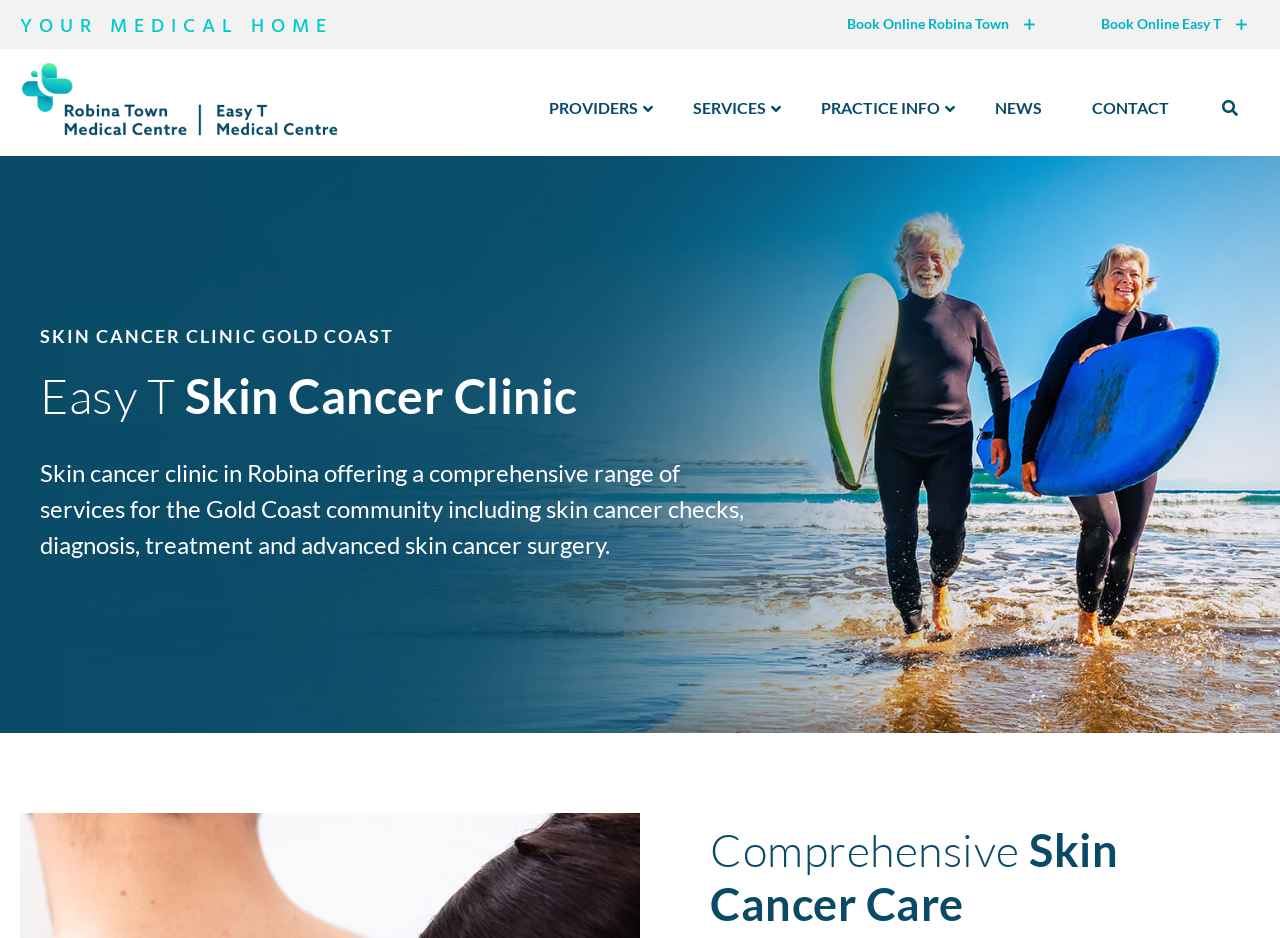Determine the webpage's heading and output its text content.

SKIN CANCER CLINIC GOLD COAST